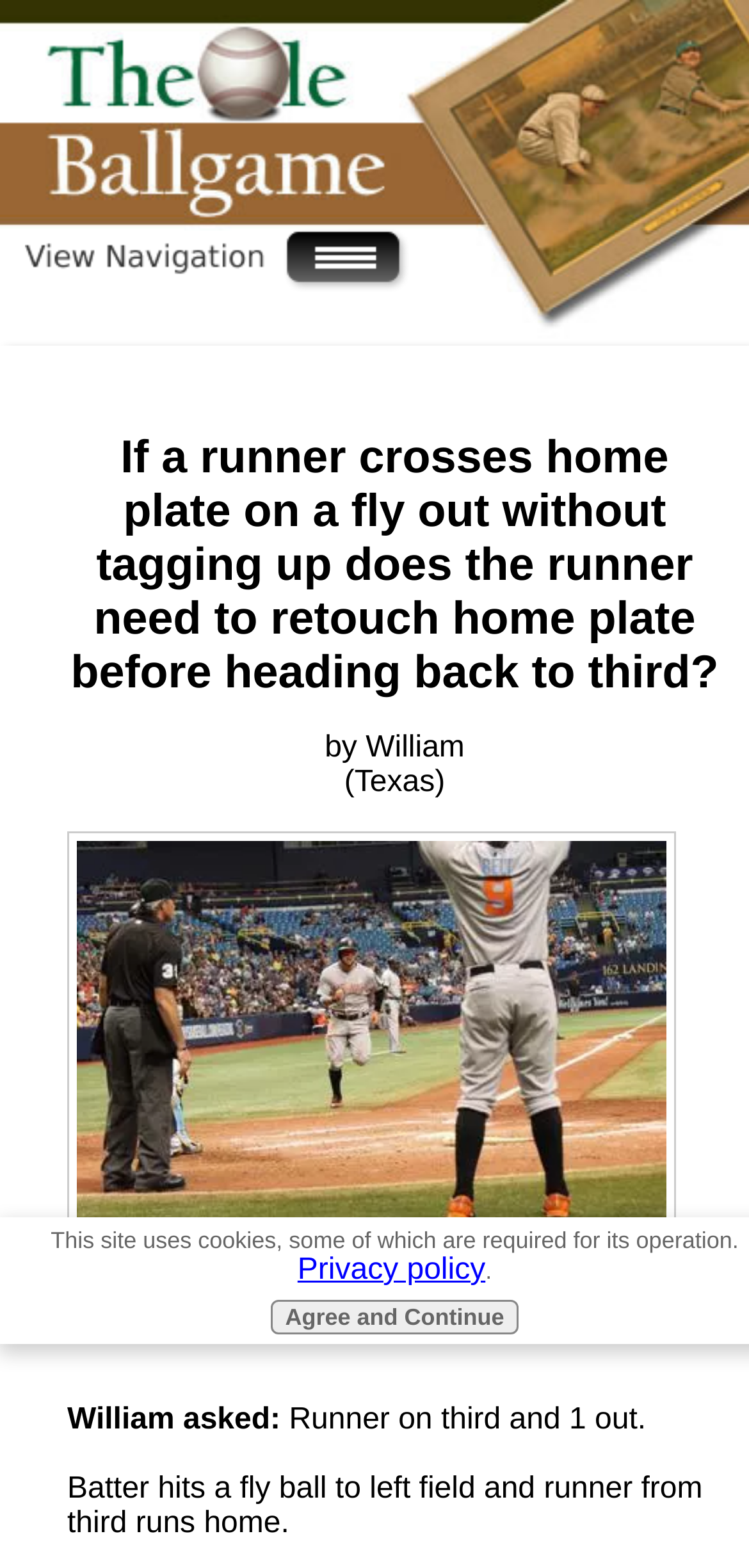Please extract the title of the webpage.

If a runner crosses home plate on a fly out without tagging up does the runner need to retouch home plate before heading back to third?